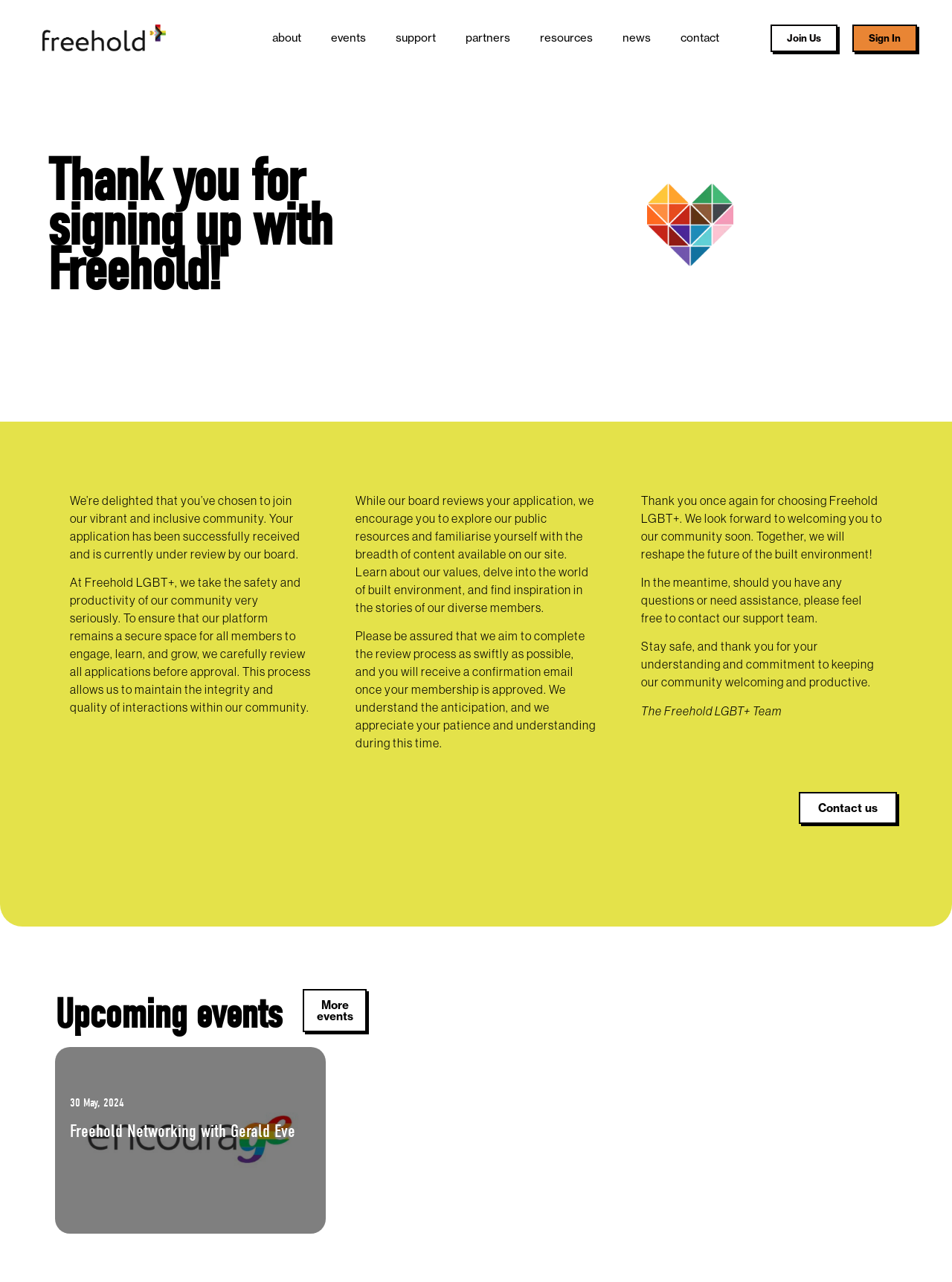Determine the title of the webpage and give its text content.

Thank you for signing up with Freehold!